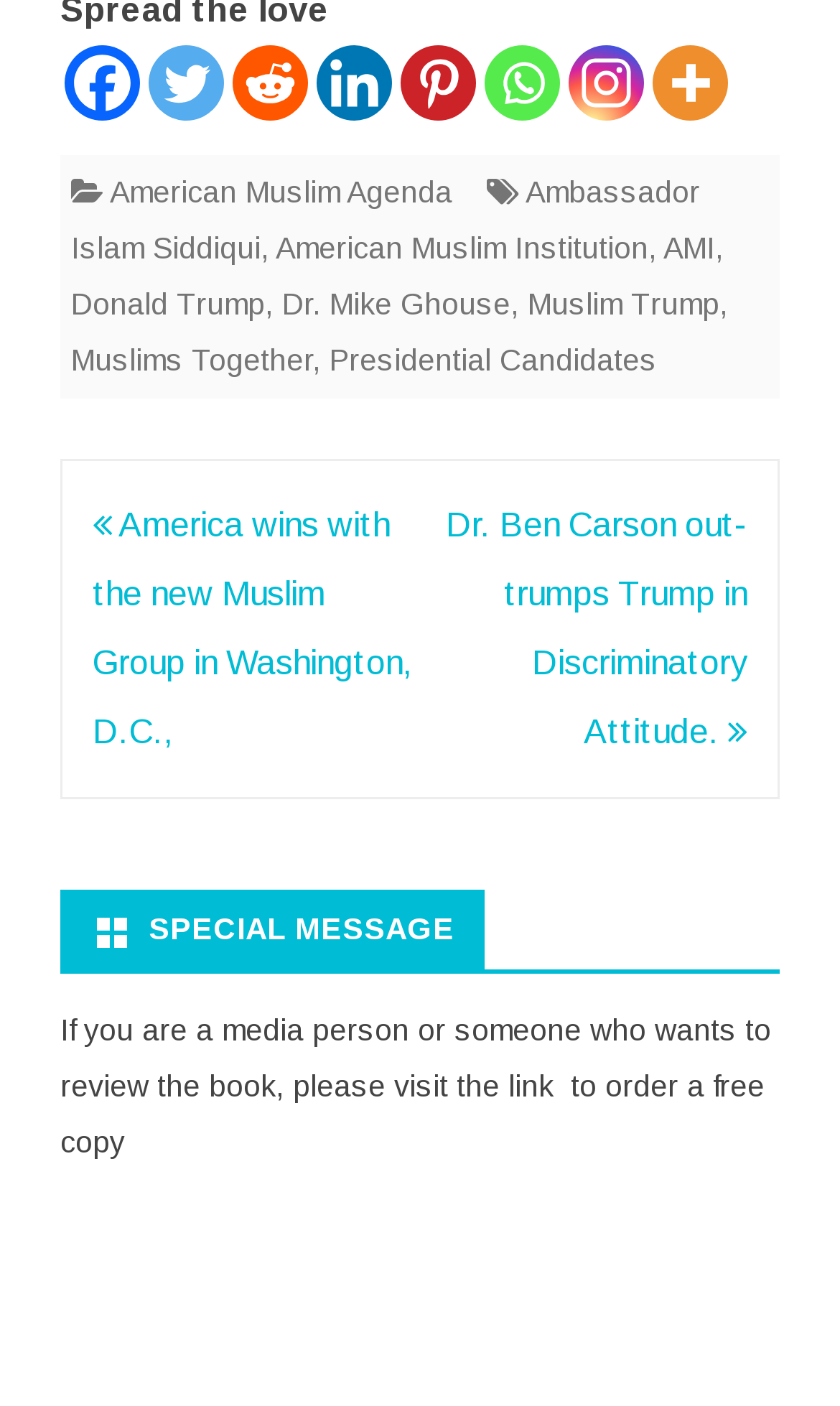Refer to the image and offer a detailed explanation in response to the question: What is the first social media link?

The first social media link is Facebook, which is located at the top of the webpage with a bounding box coordinate of [0.077, 0.032, 0.167, 0.086].